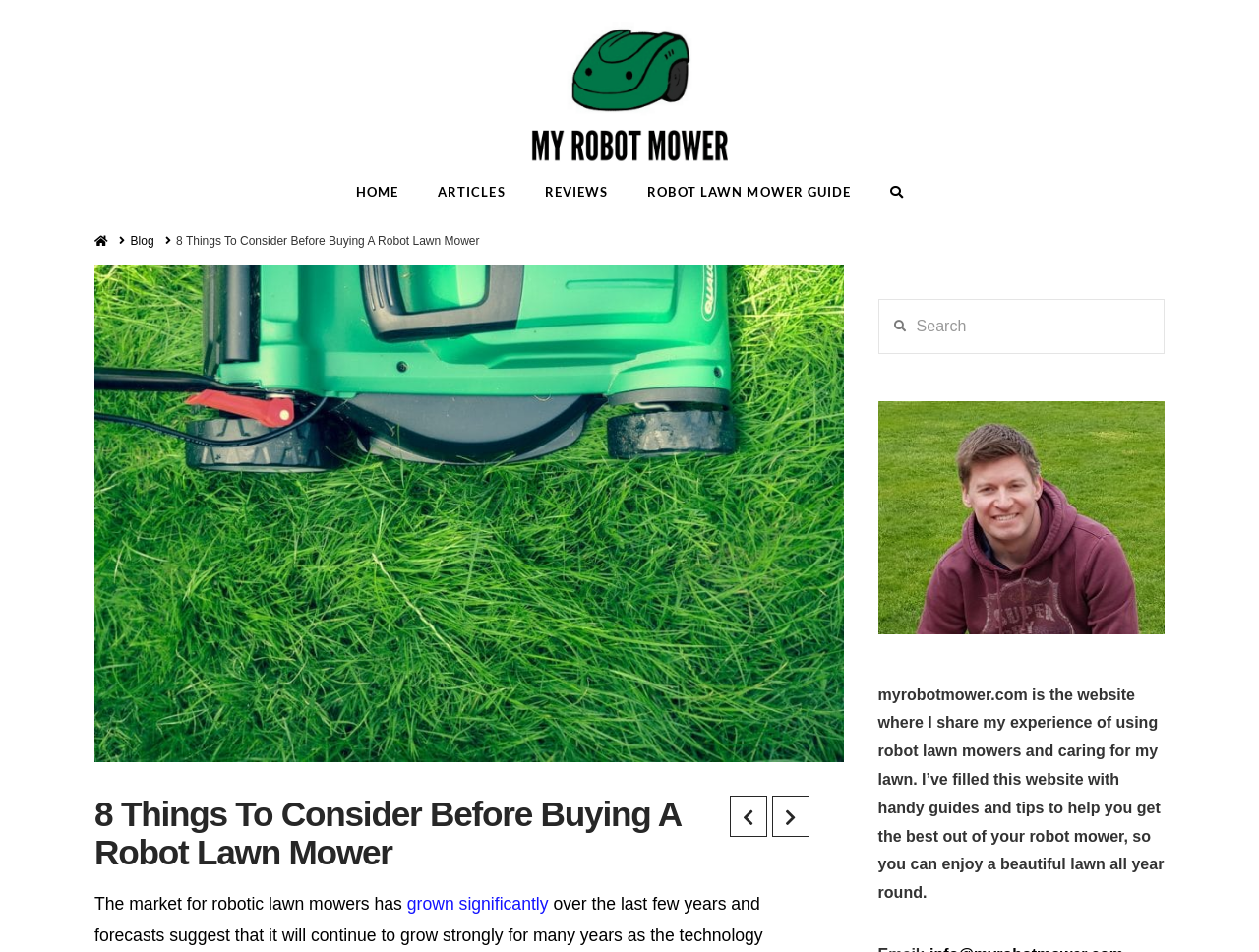Identify the bounding box for the UI element specified in this description: "Articles". The coordinates must be four float numbers between 0 and 1, formatted as [left, top, right, bottom].

[0.332, 0.185, 0.417, 0.226]